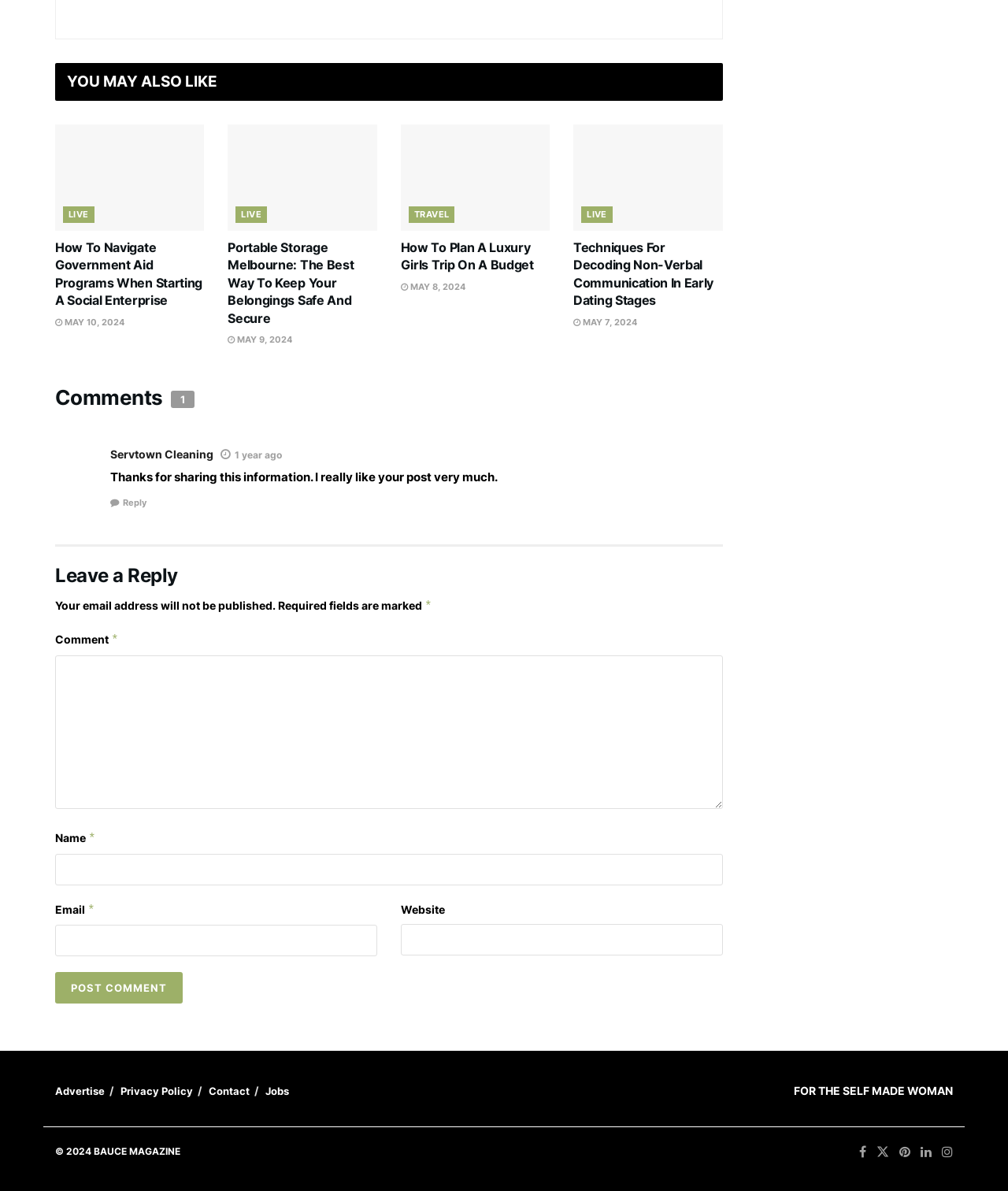Locate the bounding box coordinates of the clickable region necessary to complete the following instruction: "Leave a comment". Provide the coordinates in the format of four float numbers between 0 and 1, i.e., [left, top, right, bottom].

[0.055, 0.55, 0.717, 0.679]